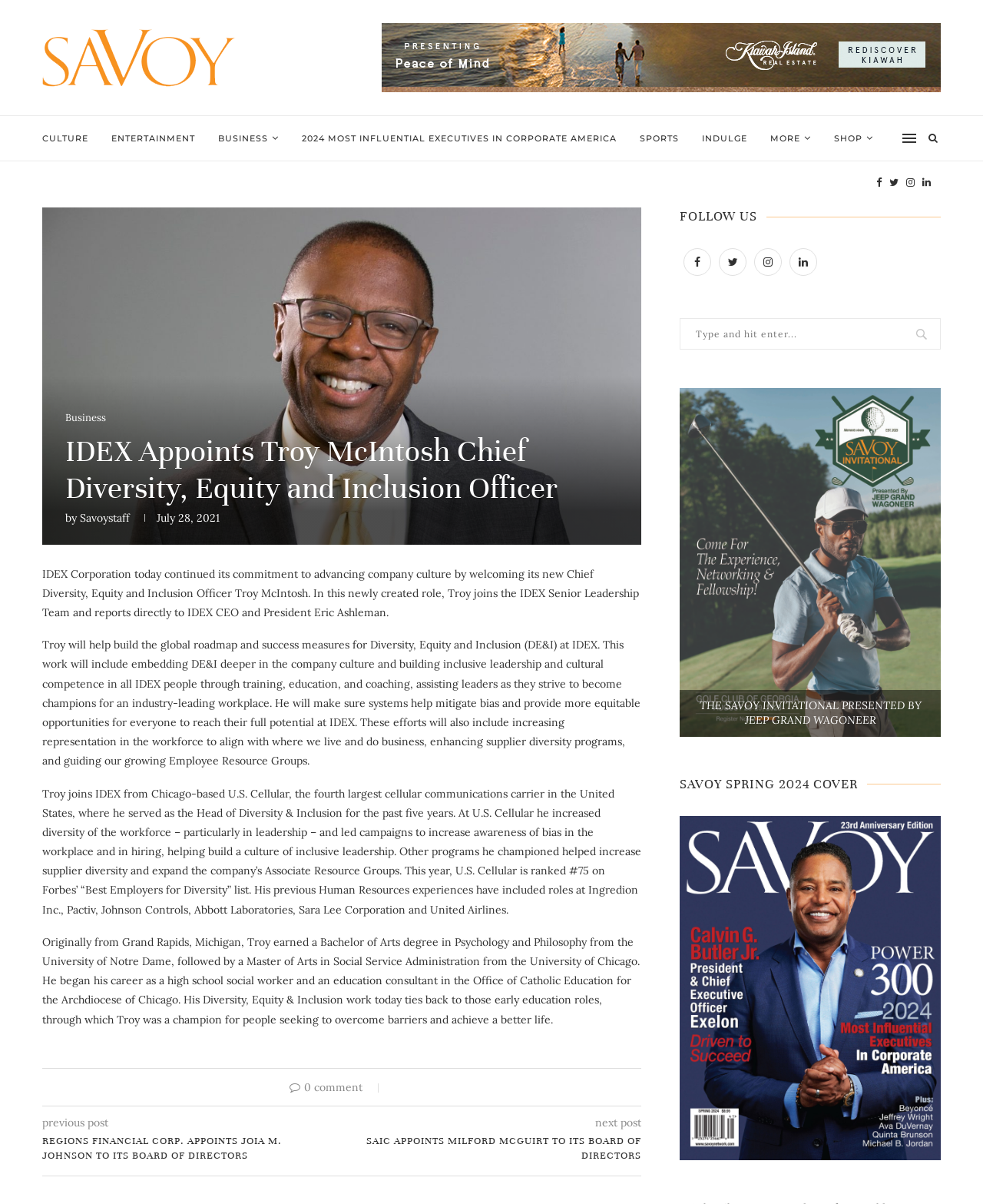What is the name of the publication that this article is from?
Please provide a full and detailed response to the question.

The answer can be found at the top of the article, where the logo 'Savoy' is displayed, and also in the link 'Savoy' at the top of the page.